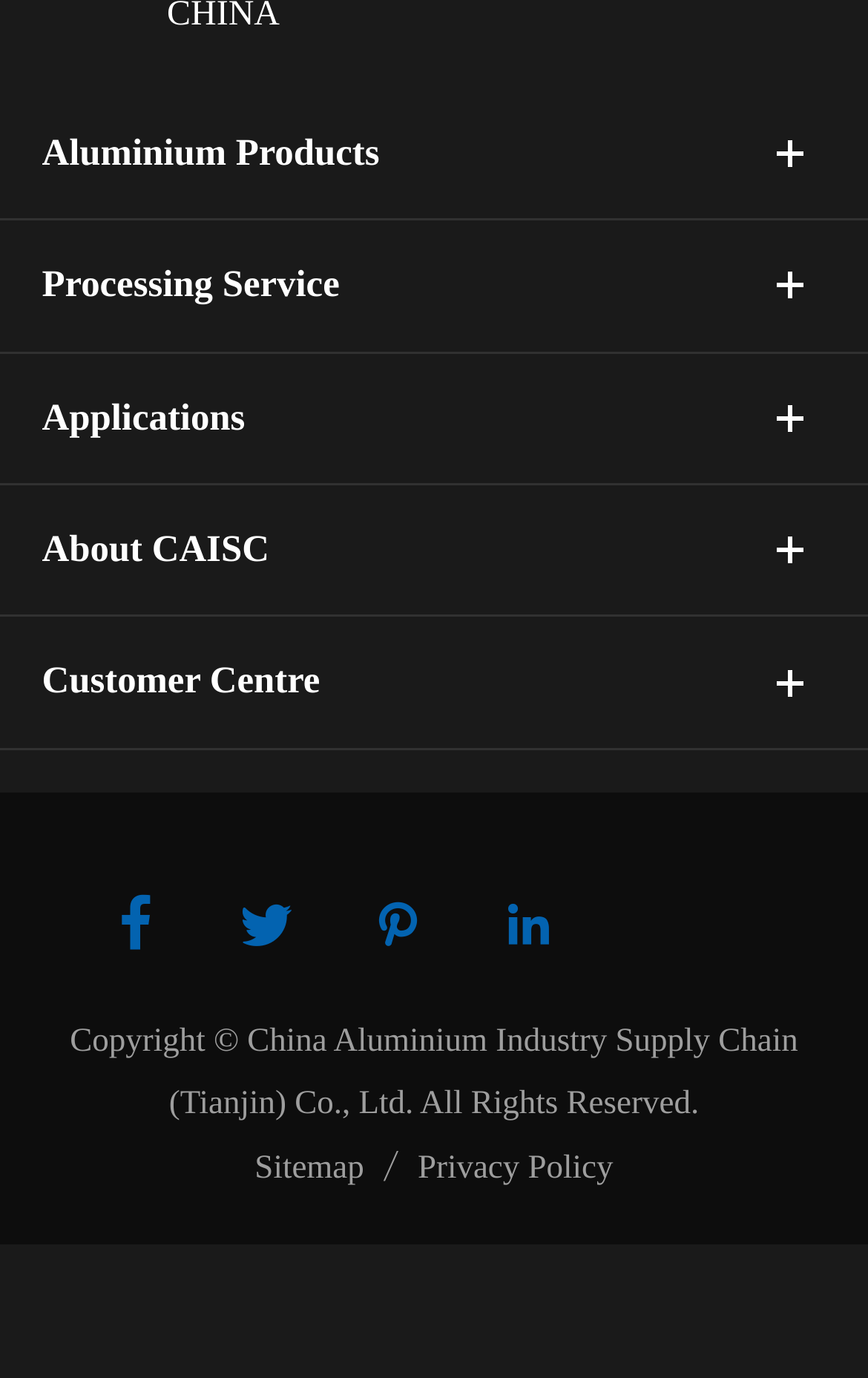What services are provided for aluminium processing?
Answer the question using a single word or phrase, according to the image.

Cutting, machining, and more